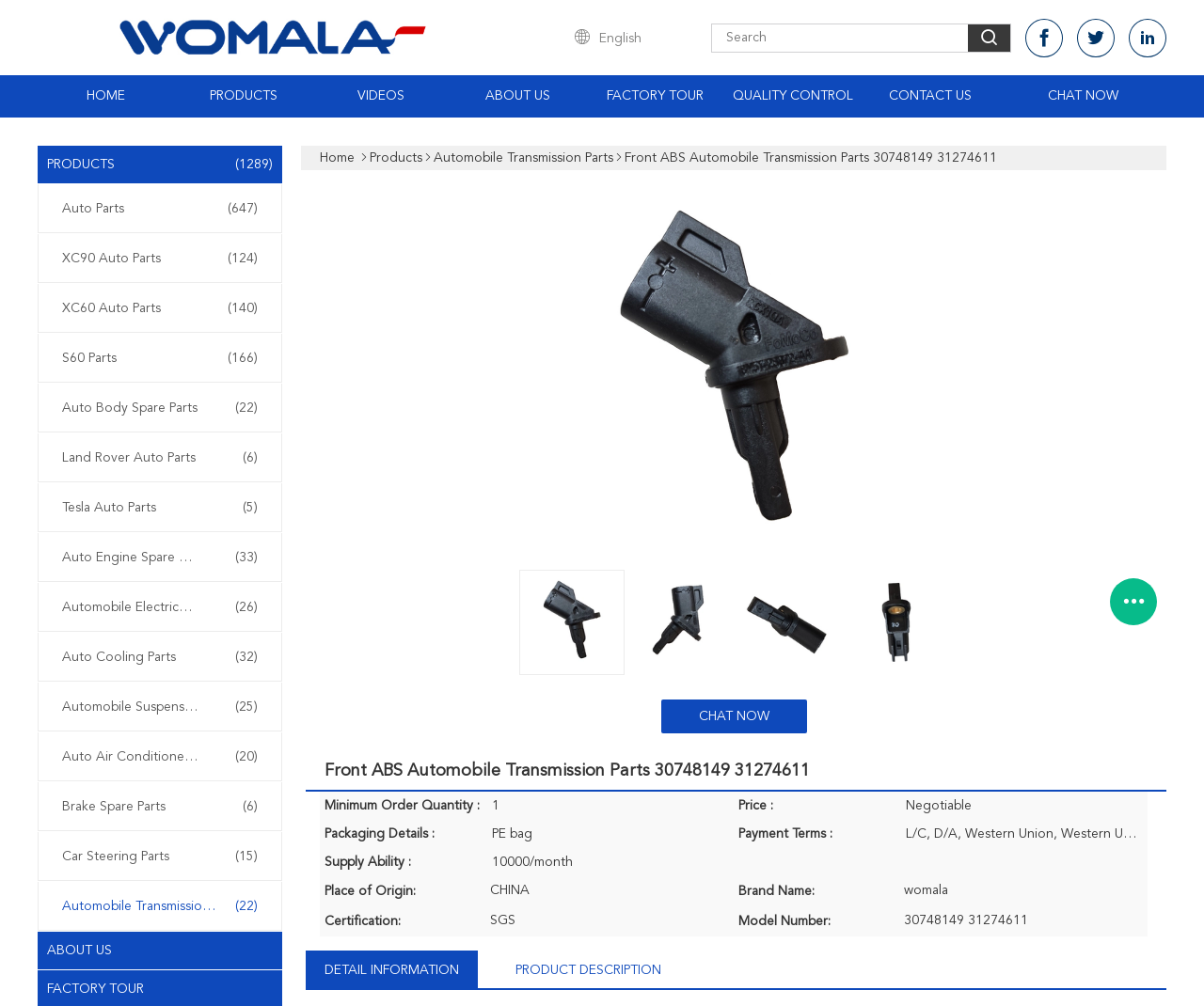How many subcategories are under 'Auto Parts'?
Using the visual information, answer the question in a single word or phrase.

6